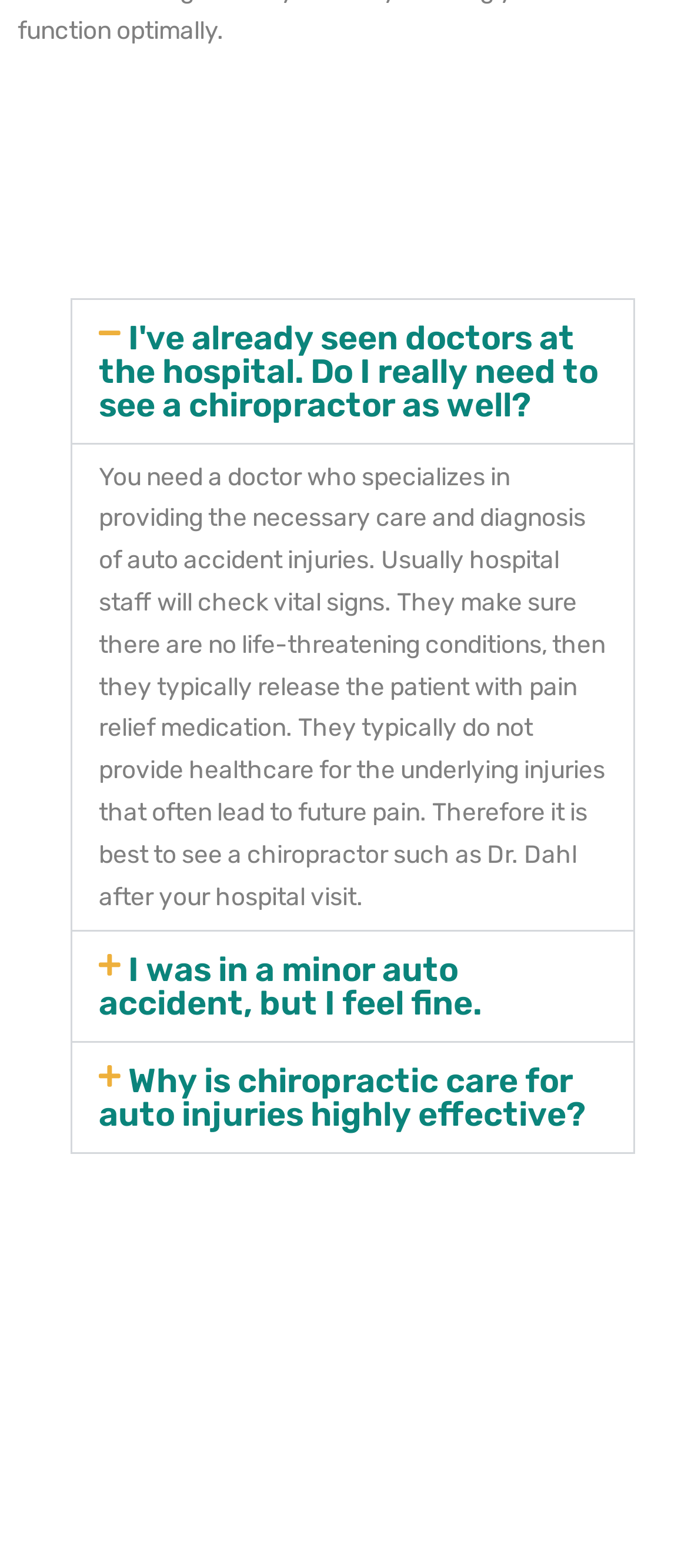What is the topic of the webpage?
Please provide a comprehensive answer based on the information in the image.

The webpage appears to be discussing the importance of seeking chiropractic care after an auto accident, and provides information on why it is necessary and how it can be effective in treating underlying injuries.